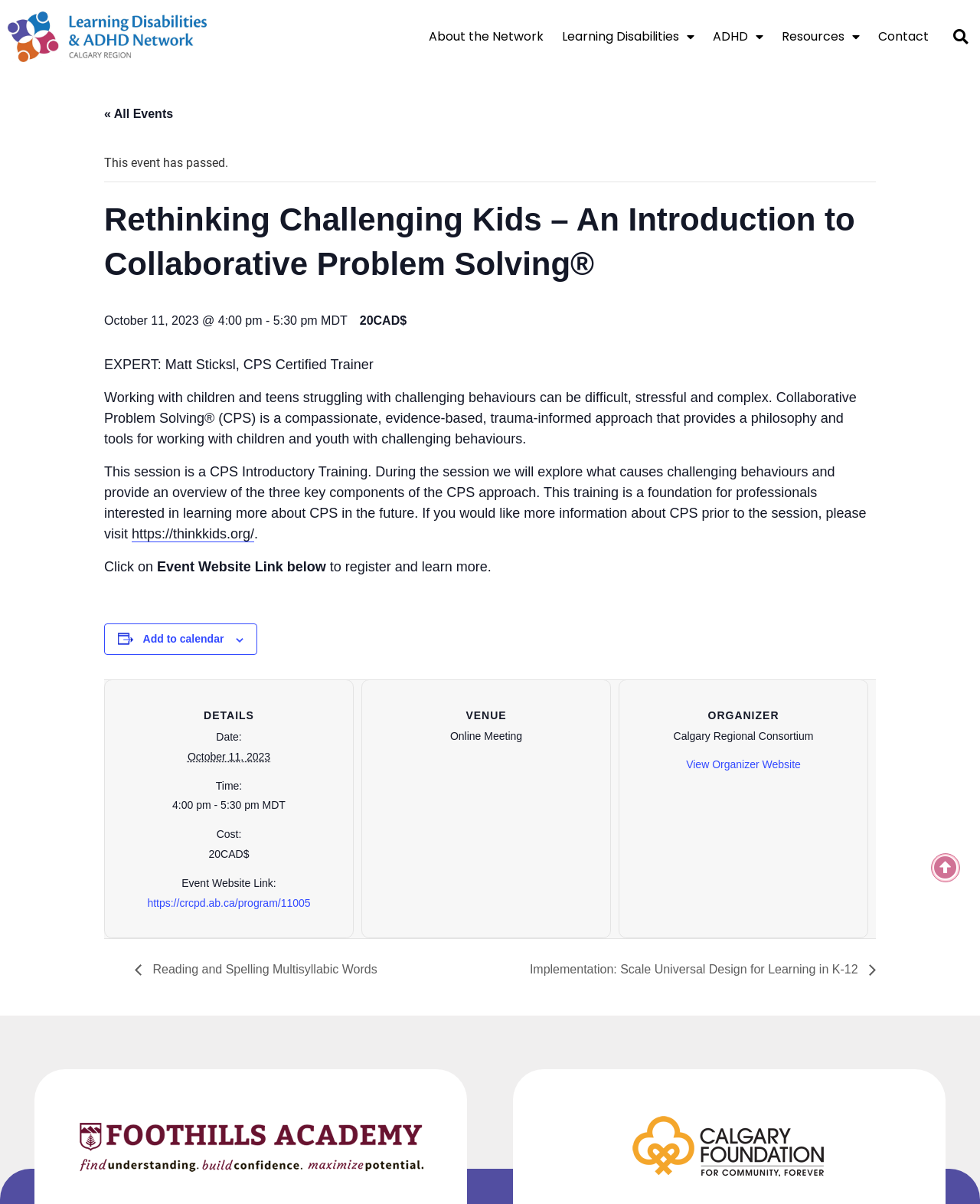What is the cost of the event?
Based on the visual details in the image, please answer the question thoroughly.

I found the cost of the event by looking at the description list detail element with the text '20CAD$' which is located under the 'DETAILS' heading.